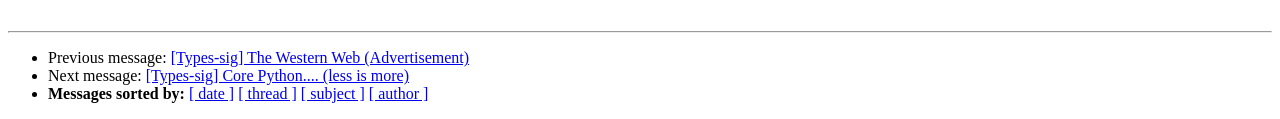What are the sorting options for messages?
Provide an in-depth and detailed explanation in response to the question.

The webpage provides four options to sort messages: by date, thread, subject, or author. These options are presented as links, allowing users to choose their preferred sorting method.